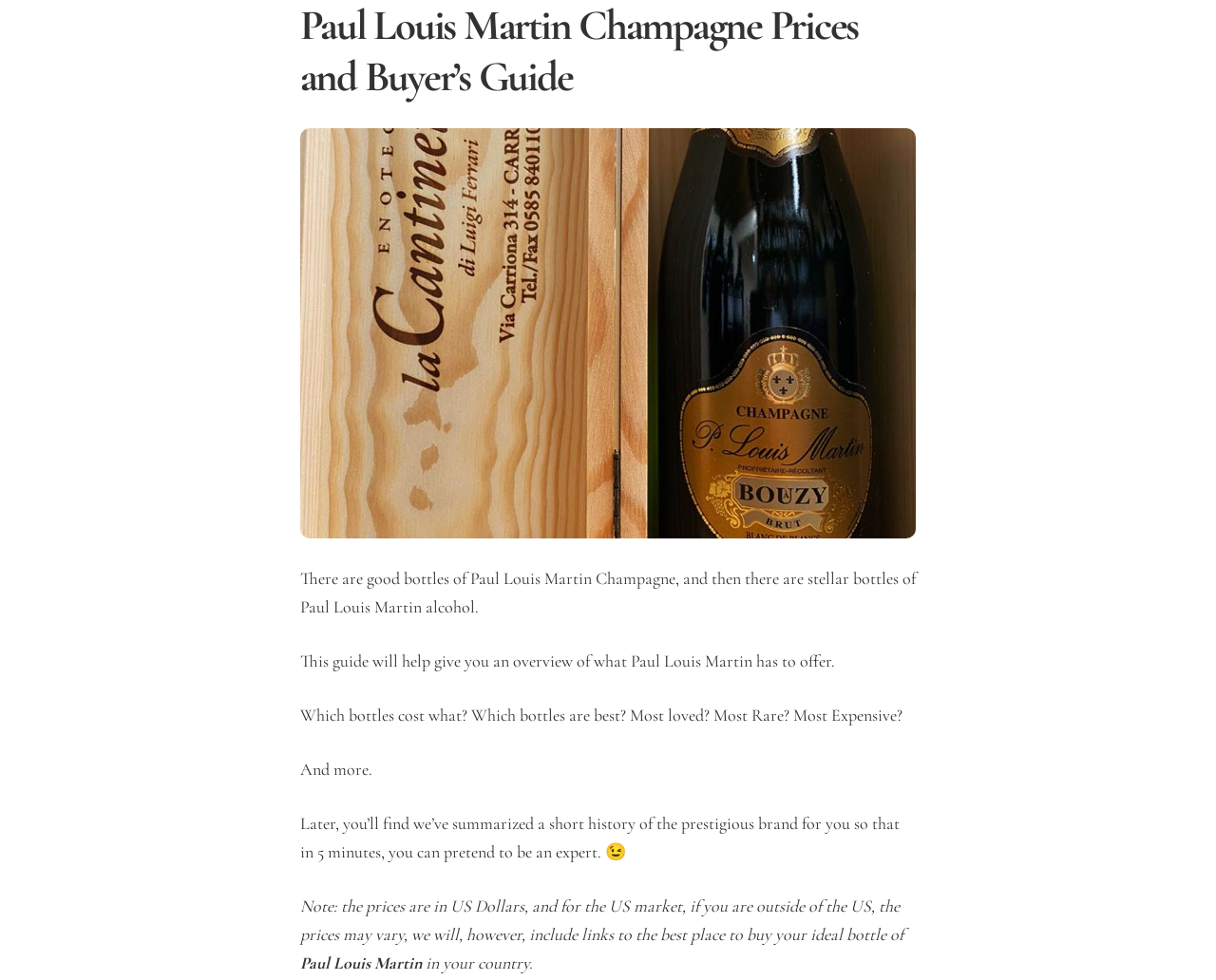What is the focus of the guide?
Kindly answer the question with as much detail as you can.

The guide is focused on providing information about Paul Louis Martin Champagne, including its prices, history, and different types of bottles available.